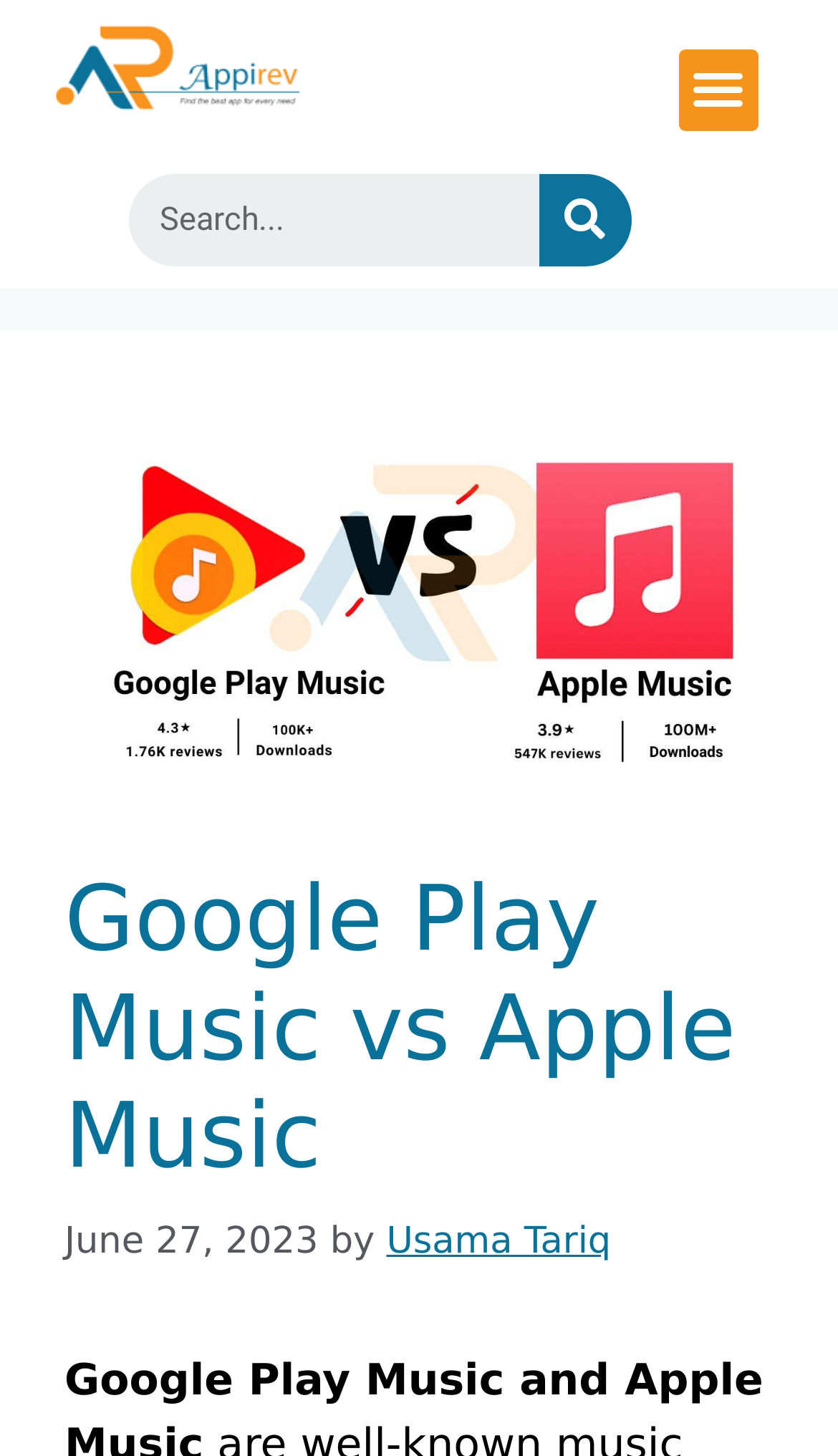Predict the bounding box of the UI element based on this description: "Search".

[0.643, 0.119, 0.753, 0.182]